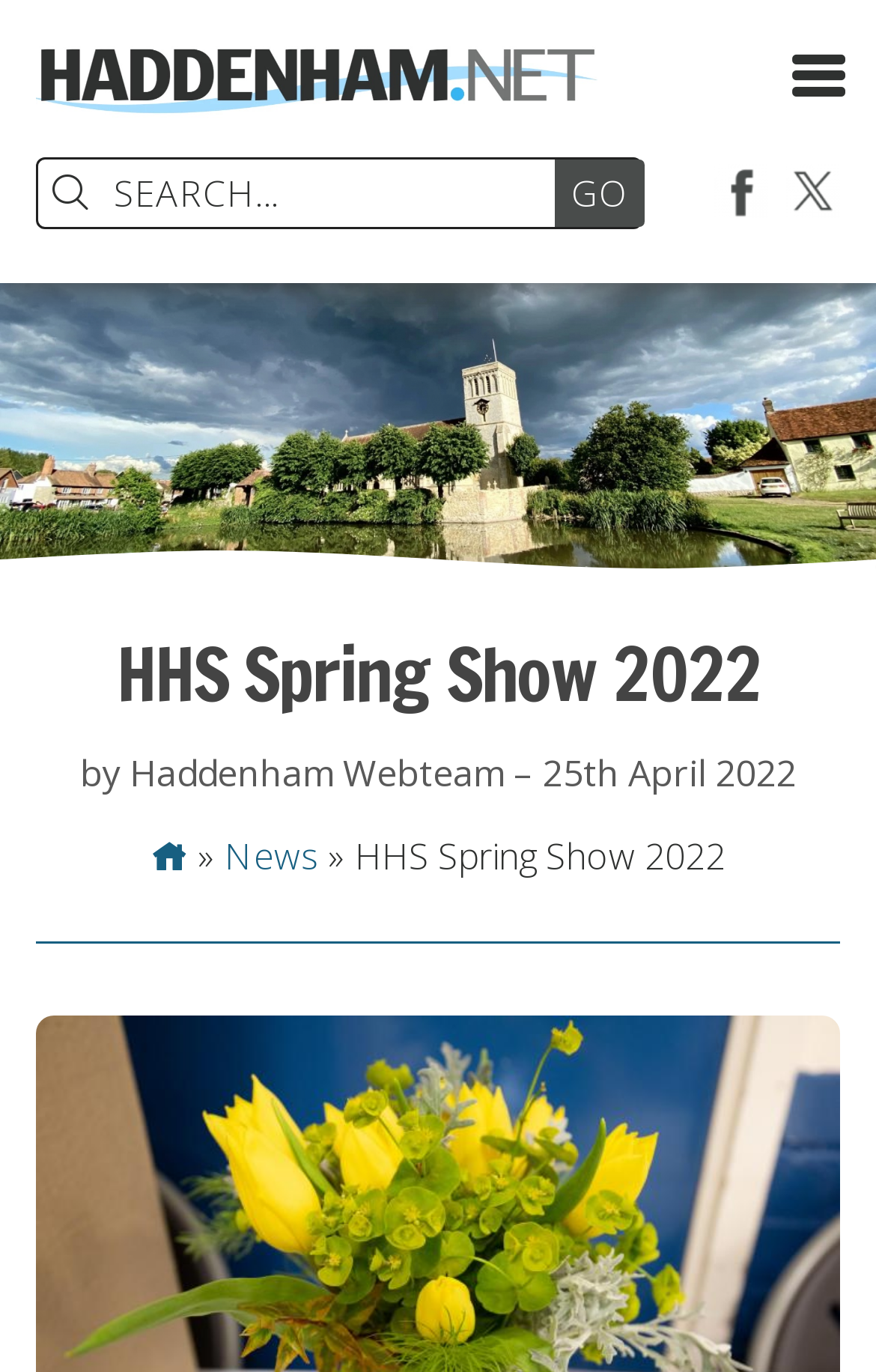Refer to the image and provide an in-depth answer to the question: 
What is the purpose of the event on April 30th?

Based on the webpage content, I can infer that the event on April 30th is the Spring Show and Plant Sale, which is hosted by Haddenham Horticultural Society.